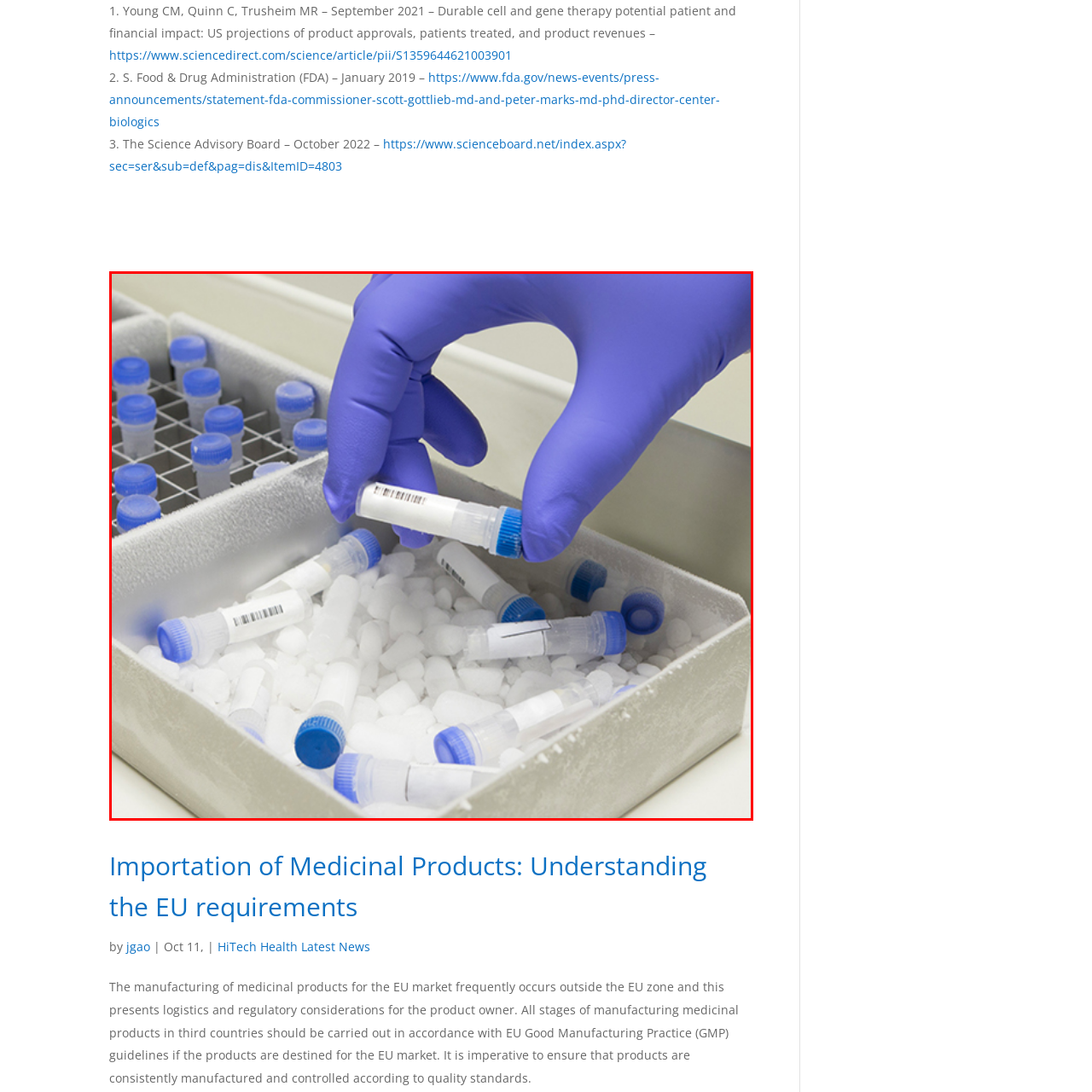Inspect the area within the red bounding box and elaborate on the following question with a detailed answer using the image as your reference: Why is meticulous organization required in this setting?

The caption emphasizes the importance of meticulous organization in the handling of biological materials, implying that this is a critical aspect of working with these materials in a clinical laboratory setting.